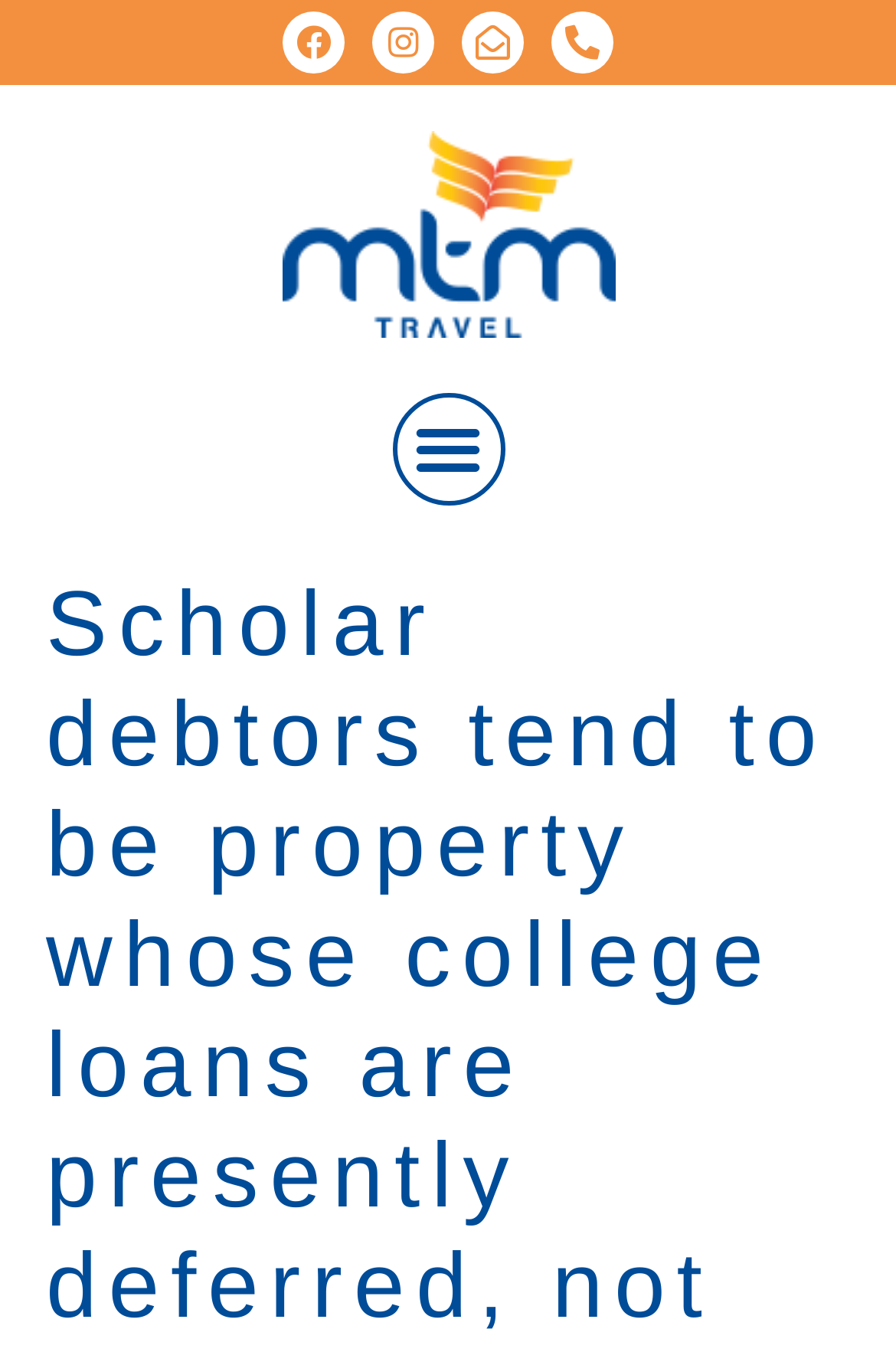Generate a detailed explanation of the webpage's features and information.

The webpage appears to be a simple webpage with a few interactive elements. At the top left corner, there are three social media links: Facebook, Envelope-open, and Phone-alt. These links are positioned horizontally next to each other. 

Below these social media links, there is a horizontal menu bar with a single link. This menu bar spans across most of the webpage's width. 

On the right side of the menu bar, there is a button labeled "Menu Toggle". When clicked, it expands to reveal more options. 

The main content of the webpage is a header that occupies most of the webpage's area. The header has a title that reads "Scholar debtors tend to be property whose college loans are presently deferred, not". This title is centered and takes up most of the webpage's vertical space.